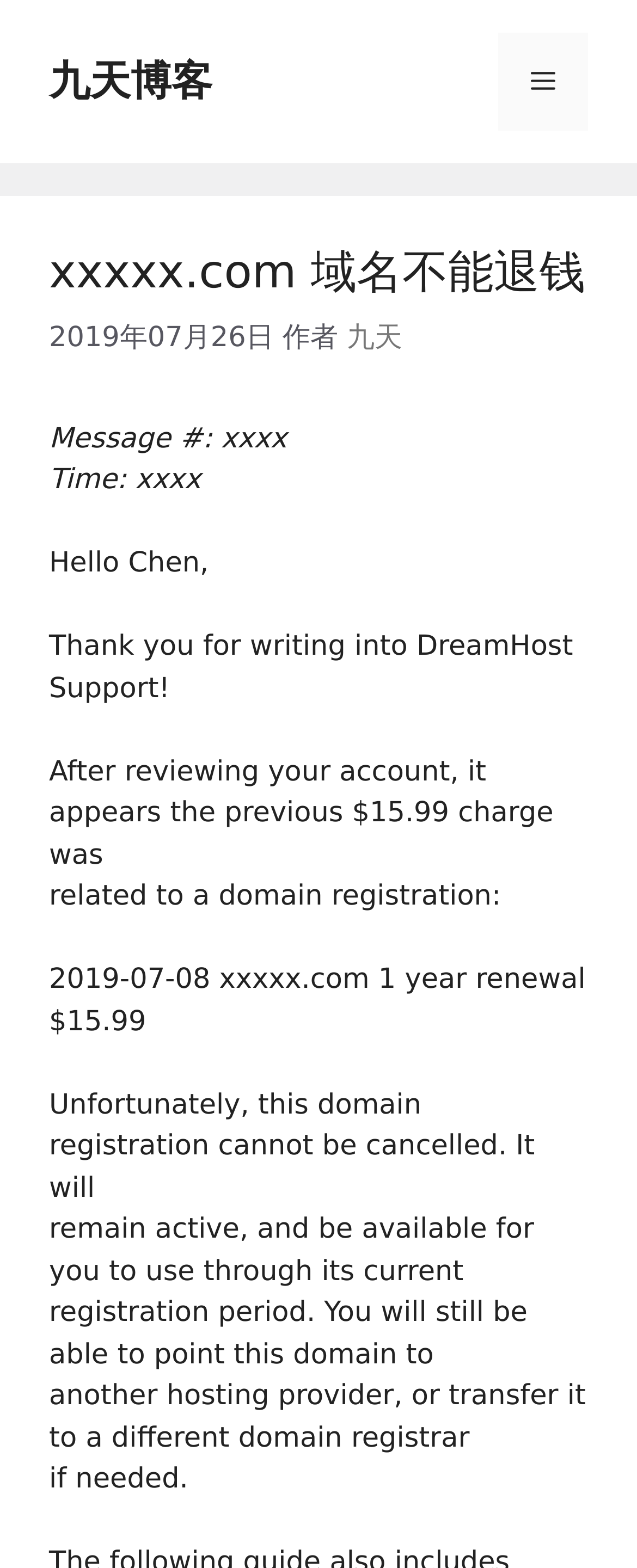Refer to the image and offer a detailed explanation in response to the question: Can the domain registration be cancelled?

I found the answer by reading the article content, which states that 'Unfortunately, this domain registration cannot be cancelled.' This implies that the domain registration is non-refundable and cannot be cancelled.